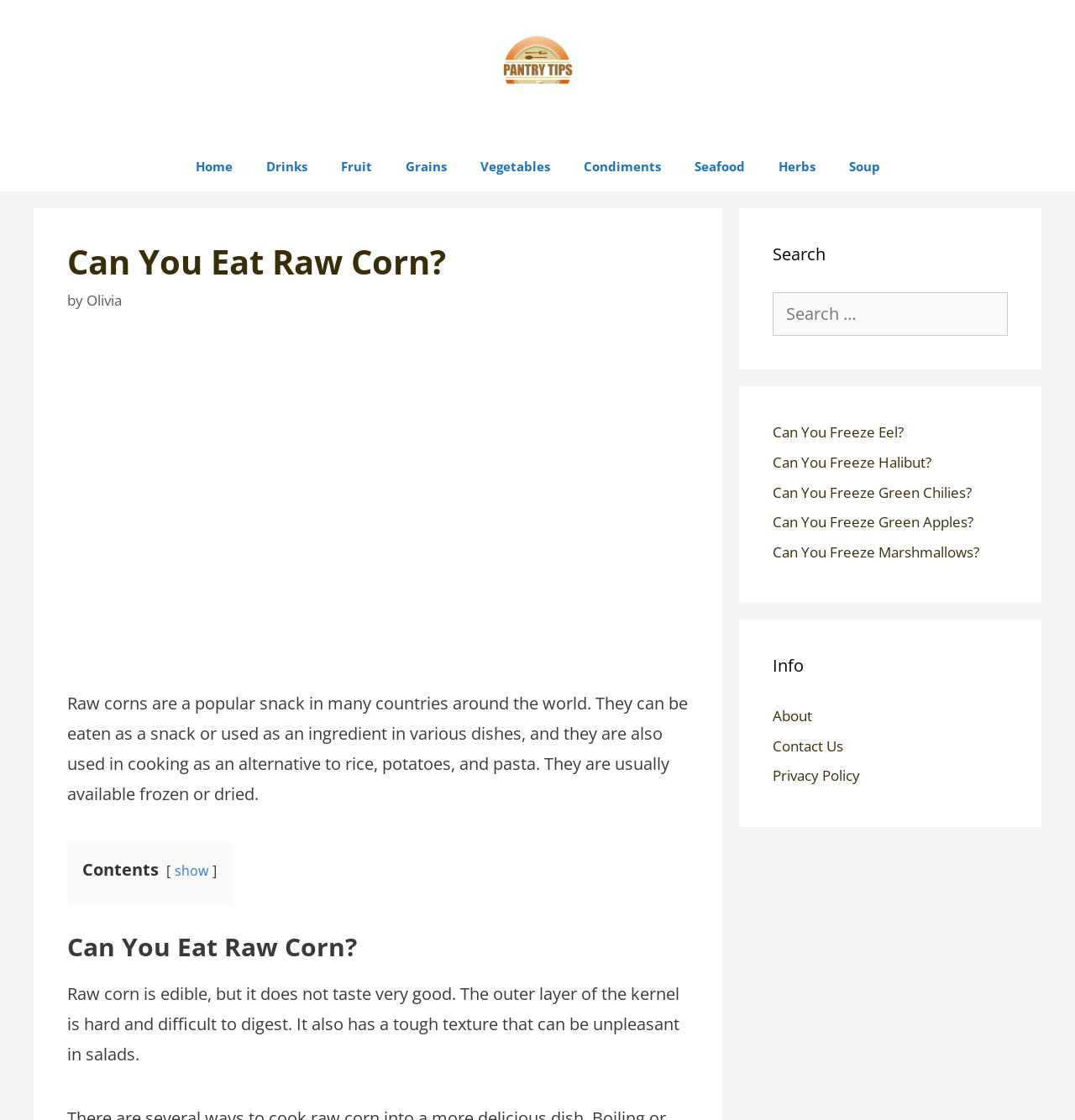Could you locate the bounding box coordinates for the section that should be clicked to accomplish this task: "Click the 'Home' link".

[0.166, 0.126, 0.232, 0.171]